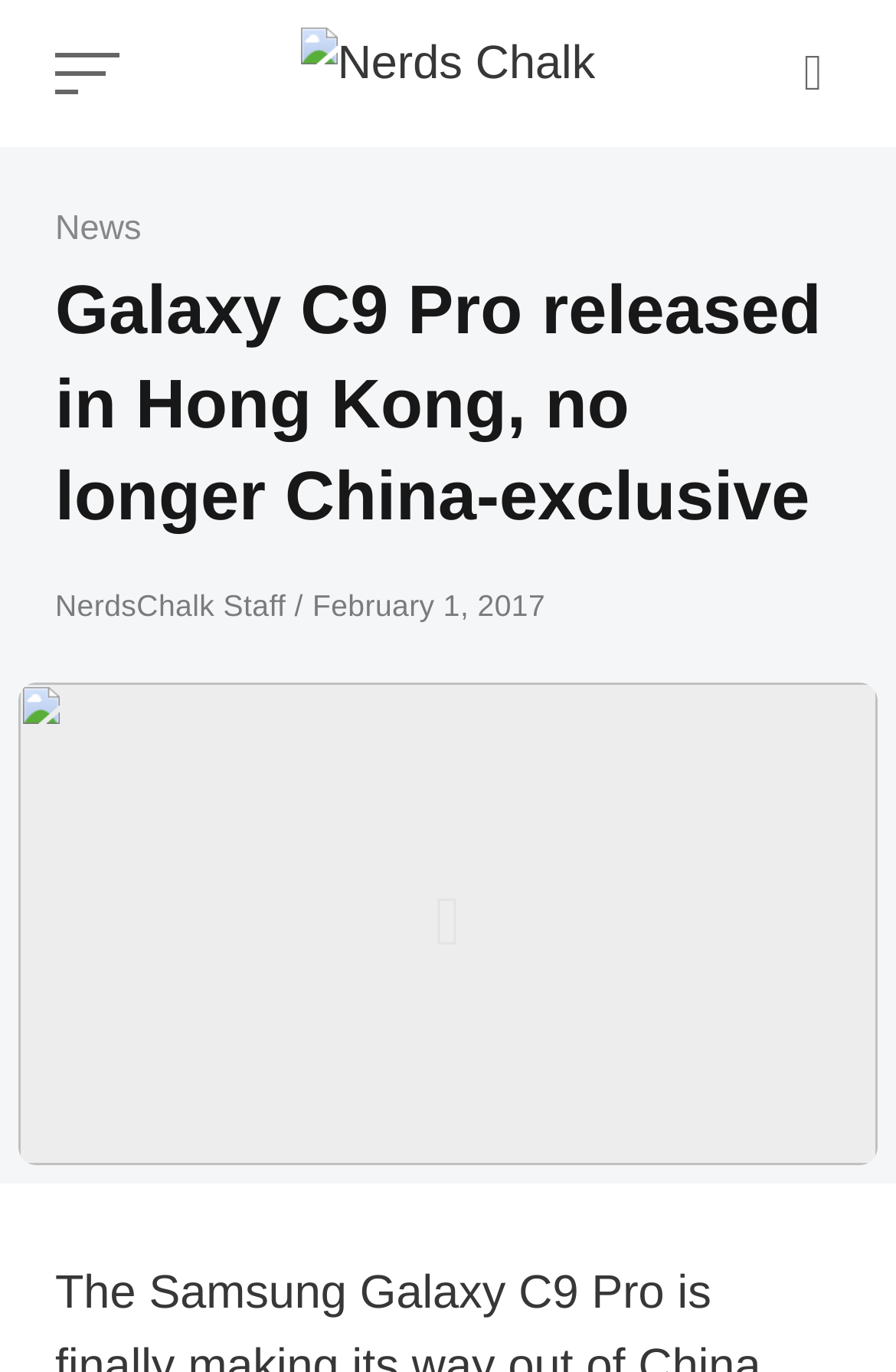Please determine the bounding box coordinates for the UI element described as: "NerdsChalk Staff".

[0.062, 0.428, 0.329, 0.453]